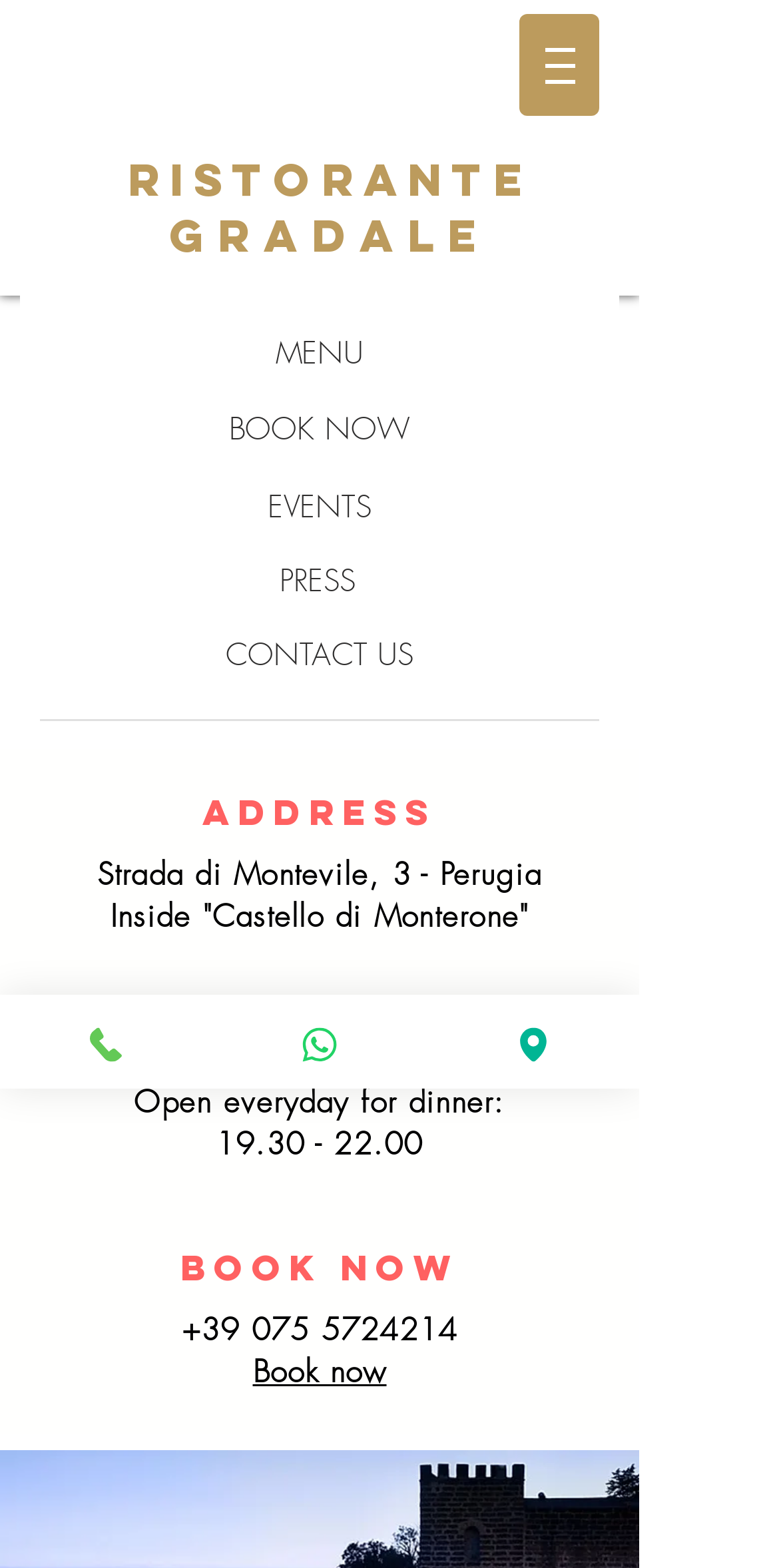Locate the bounding box coordinates of the clickable element to fulfill the following instruction: "Click the ADMIN link". Provide the coordinates as four float numbers between 0 and 1 in the format [left, top, right, bottom].

None